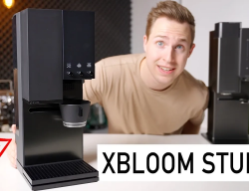Detail every visible element in the image extensively.

The image showcases a modern coffee brewing device prominently displayed on a clean workspace, with a young man smiling enthusiastically beside it. The device, likely featuring advanced technology with sleek, minimalist design, appears to be the centerpiece of the review titled "XBloom Studio Review." The bright, inviting atmosphere emphasizes a focus on innovation in coffee preparation, appealing to coffee enthusiasts and potential buyers. The presence of the young man adds a personal touch, suggesting an engaging exploration of the product's features and capabilities in the context of a user-friendly tutorial or review.